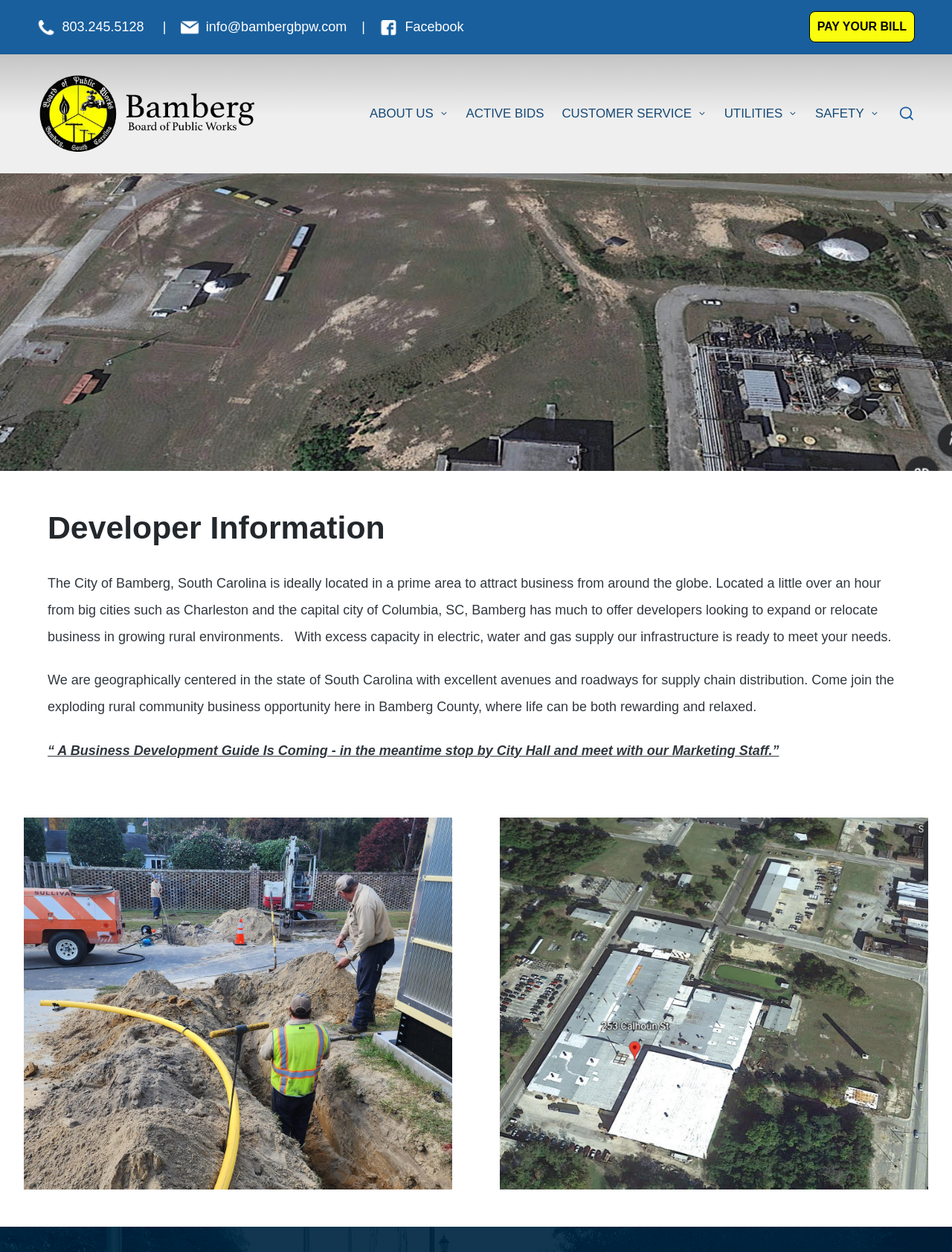What is the city's location in the state?
Answer with a single word or phrase by referring to the visual content.

Geographically centered